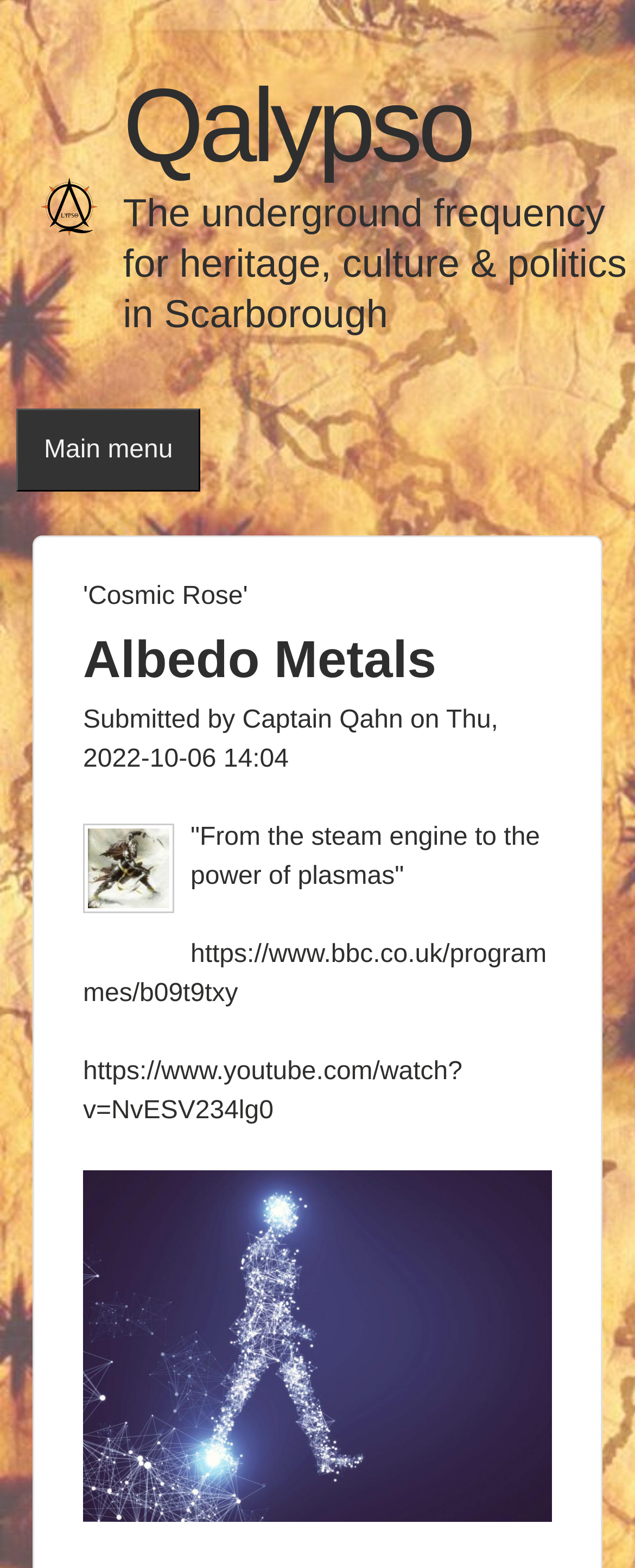Use the details in the image to answer the question thoroughly: 
How many links are there in the main content?

The number of links in the main content can be determined by counting the link elements within the main content section, which are 'https://www.bbc.co.uk/programmes/b09t9txy', 'https://www.youtube.com/watch?v=NvESV234lg0', and the link to 'Cosmic Rose'.